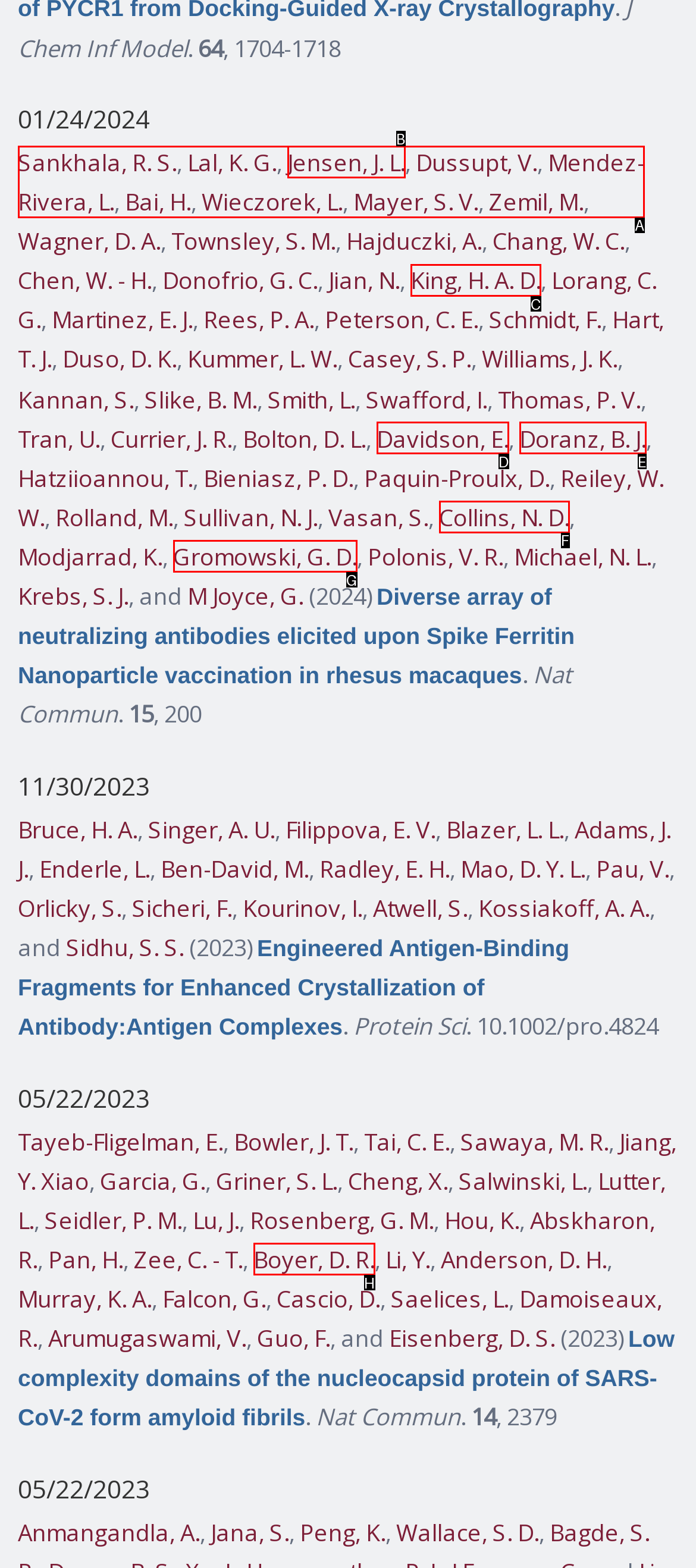From the options provided, determine which HTML element best fits the description: Gromowski, G. D.. Answer with the correct letter.

G